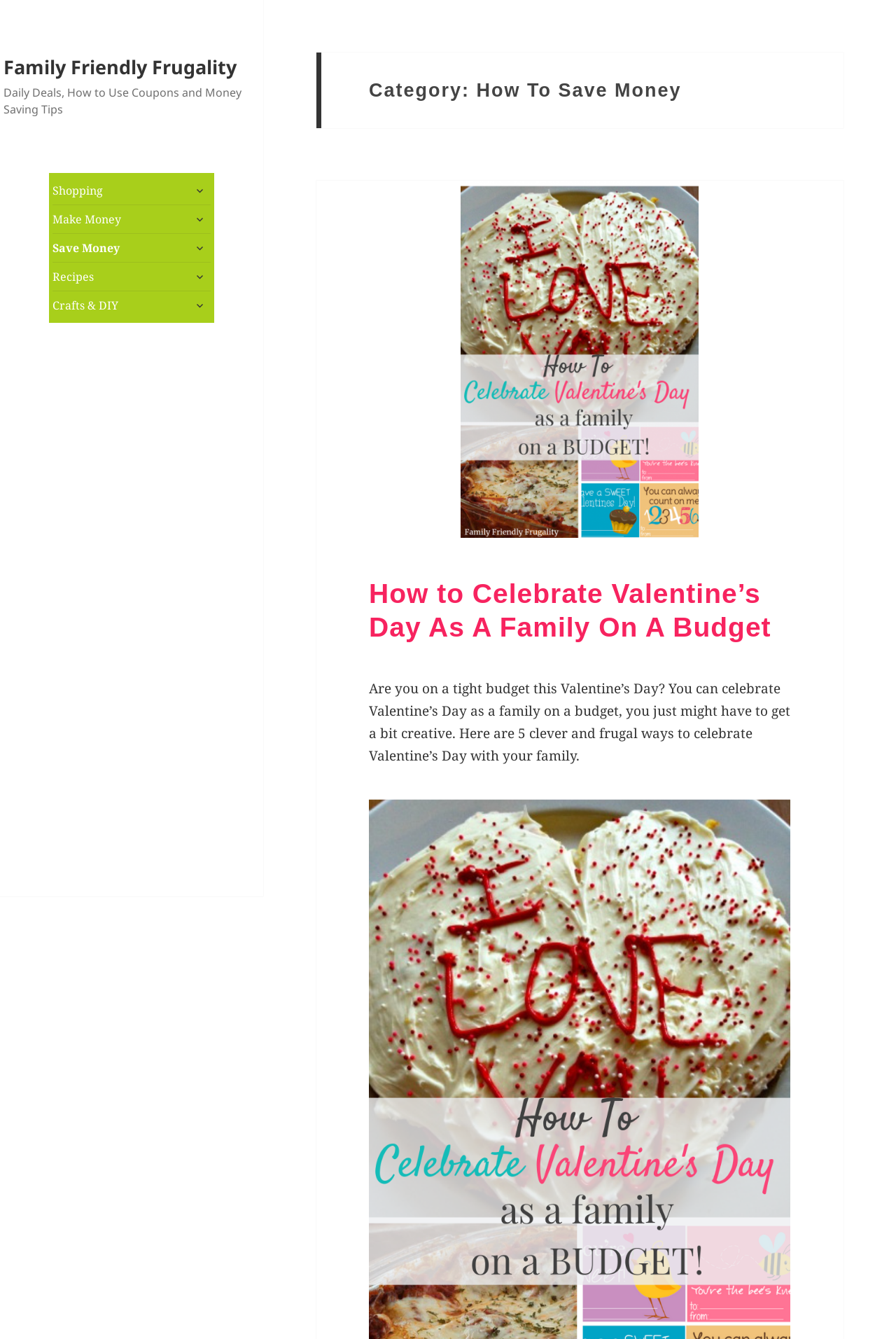Determine the bounding box coordinates of the clickable element to achieve the following action: 'View Make Money'. Provide the coordinates as four float values between 0 and 1, formatted as [left, top, right, bottom].

[0.059, 0.153, 0.235, 0.174]